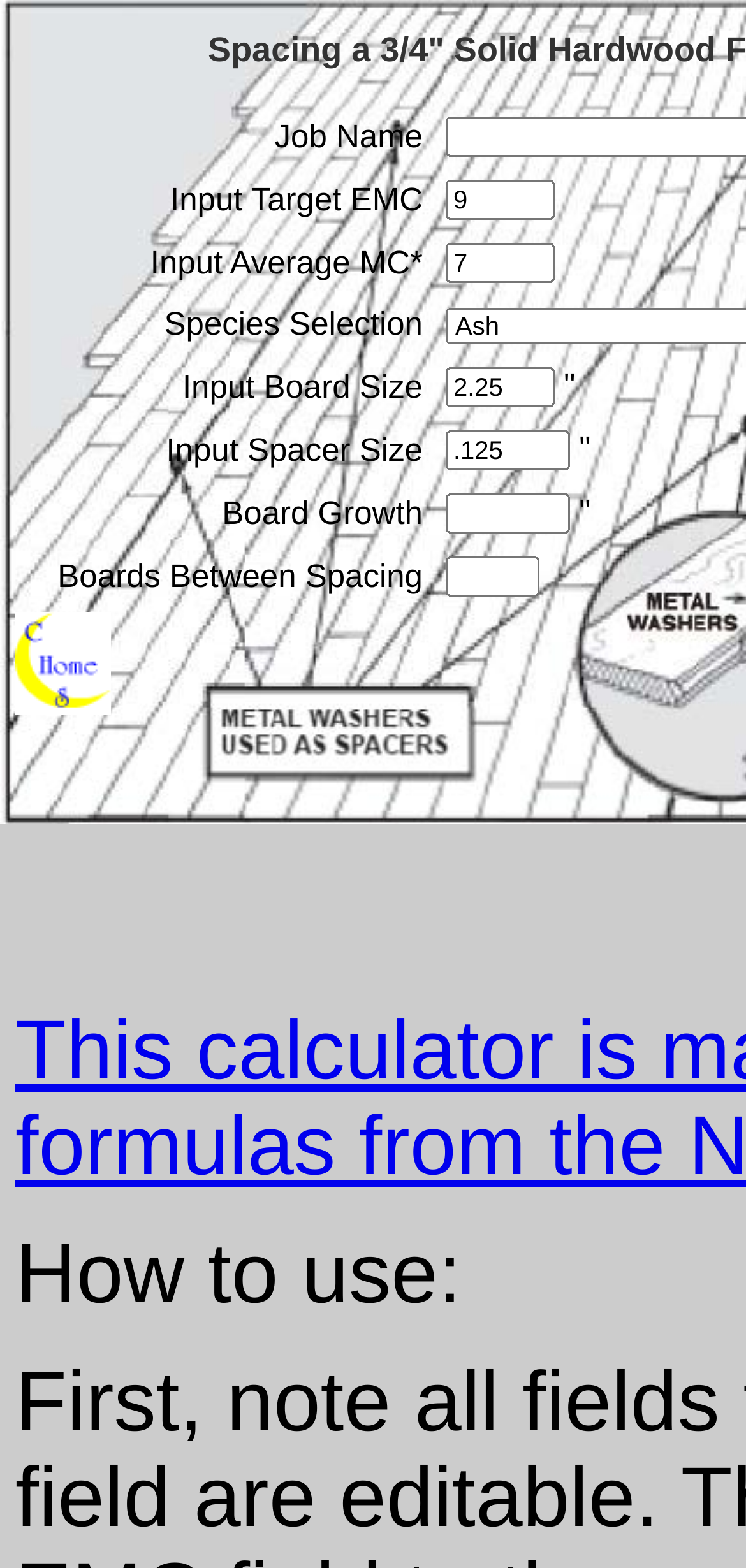By analyzing the image, answer the following question with a detailed response: What is the purpose of the 'Job Name' field?

The 'Job Name' field is likely used to input a name or identifier for a specific job or task, as it is a required field in a grid cell with other input fields for various parameters.